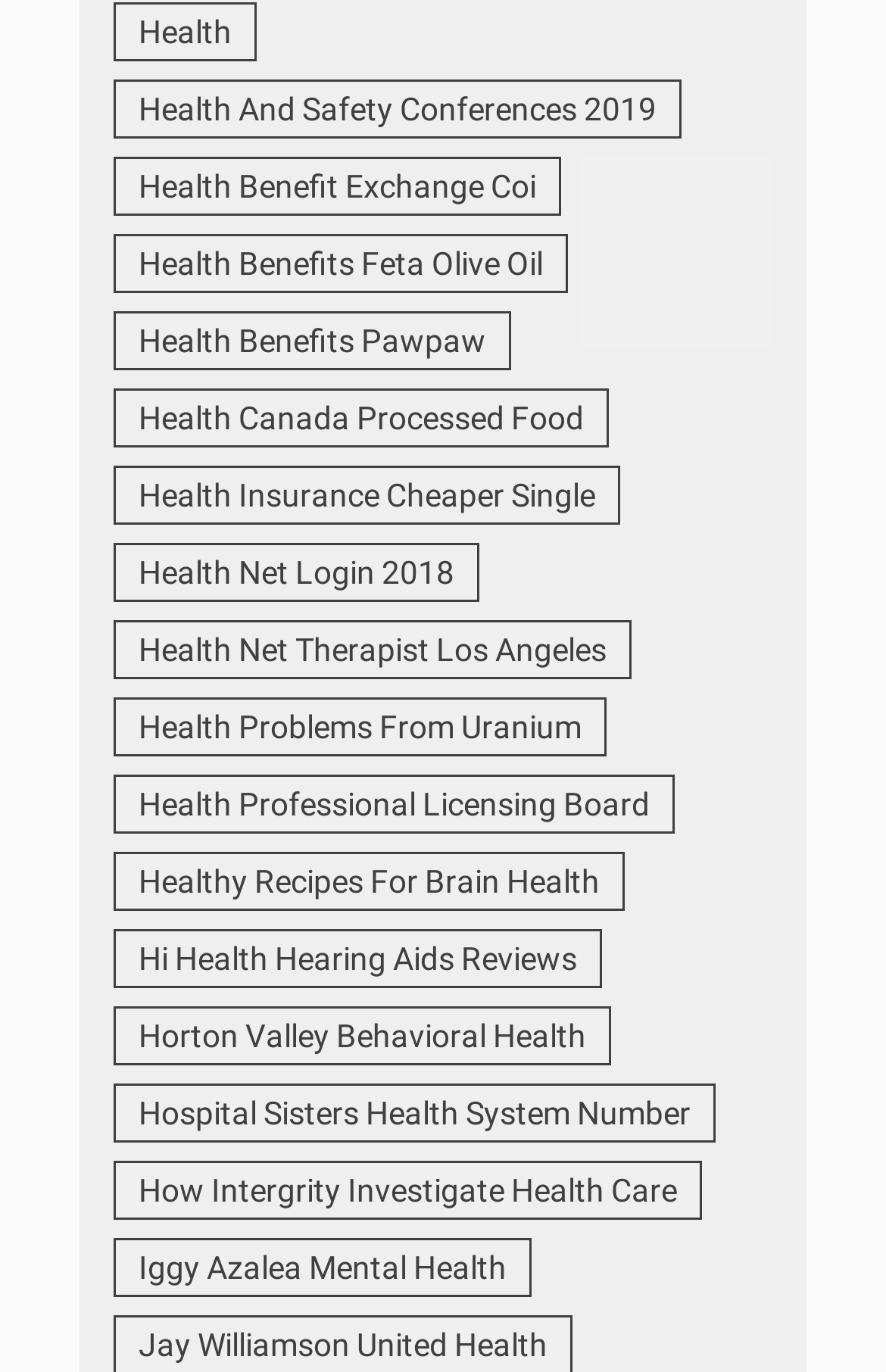Could you provide the bounding box coordinates for the portion of the screen to click to complete this instruction: "Explore Health Benefits of Feta Olive Oil"?

[0.128, 0.171, 0.641, 0.214]